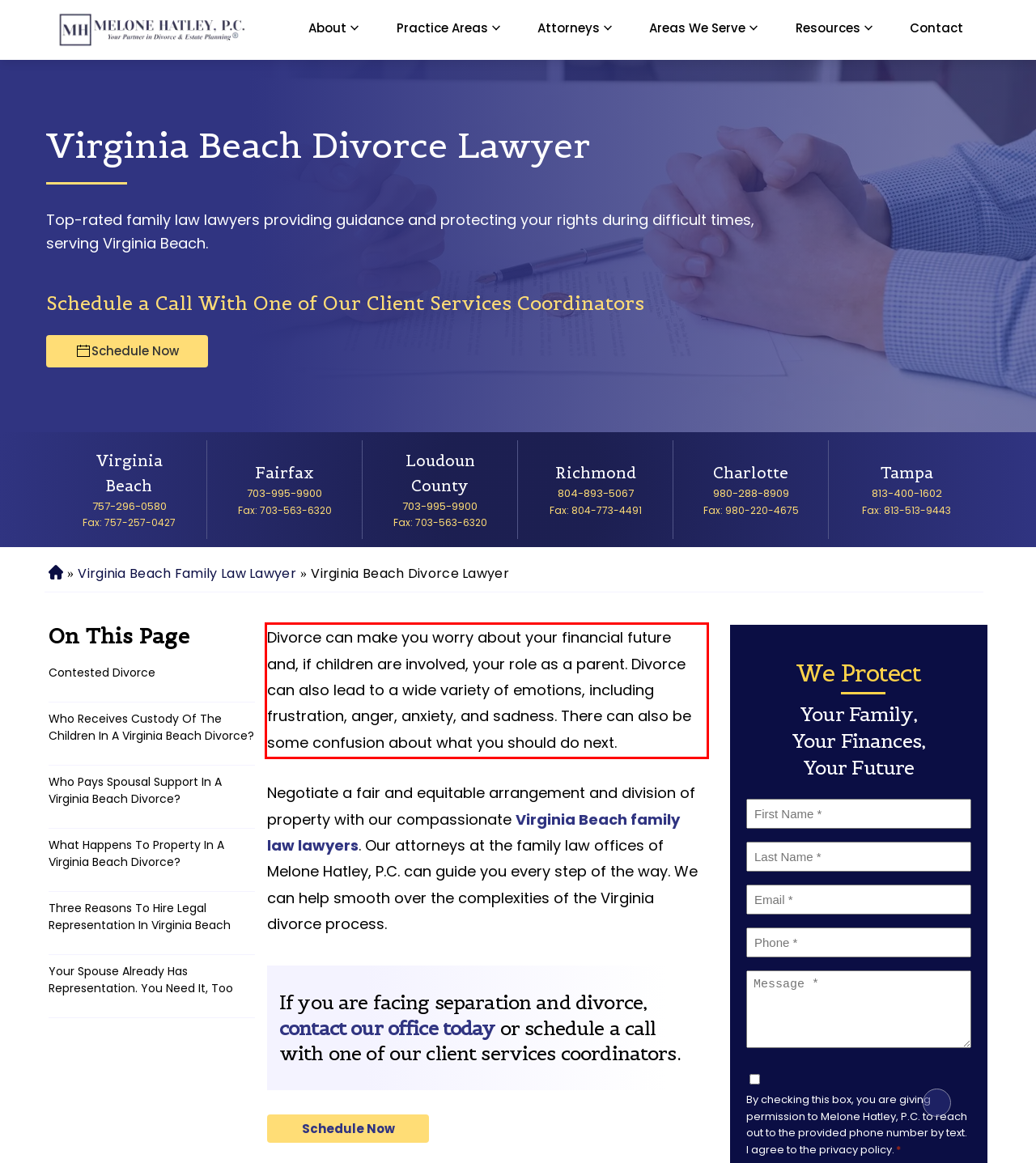Identify and transcribe the text content enclosed by the red bounding box in the given screenshot.

Divorce can make you worry about your financial future and, if children are involved, your role as a parent. Divorce can also lead to a wide variety of emotions, including frustration, anger, anxiety, and sadness. There can also be some confusion about what you should do next.